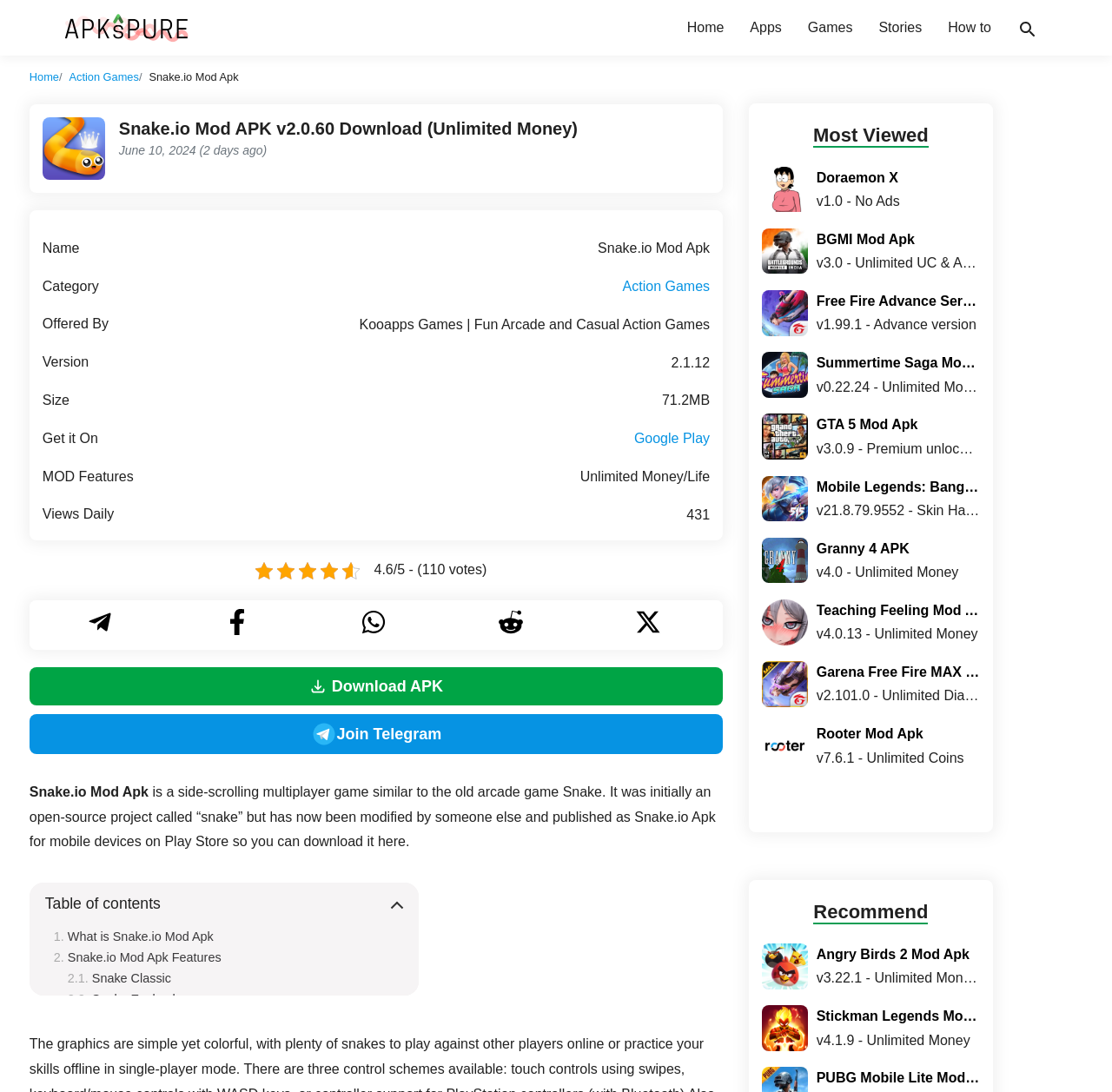Summarize the webpage with intricate details.

This webpage is about Snake.io Mod Apk, a side-scrolling multiplayer game similar to the classic arcade game Snake. At the top of the page, there is a heading with the title "Snake.io Mod APK v2.0.60 Download (Unlimited Money)" and an app icon. Below the heading, there is a table with information about the game, including its name, category, offered by, version, size, and MOD features.

On the top-right corner of the page, there are several links to other pages, including "Home", "Apps", "Games", "Stories", and "How to". Below these links, there is a section with a heading "Snake.io Mod Apk" and a brief description of the game.

To the right of the game description, there are five links with images, which appear to be ratings or reviews of the game. Below these links, there are two buttons, "Download APK" and "Join Telegram", with accompanying images.

Further down the page, there is a section with a heading "Table of contents" and several links to different sections of the page, including "What is Snake.io Mod Apk", "Snake.io Mod Apk Features", and others.

On the right side of the page, there is a section with a heading "Most Viewed" and several links to other games, including "Doraemon X APK" and "BGMI Mod APK", with accompanying images and brief descriptions.

Overall, the page provides information about Snake.io Mod Apk, including its features, description, and download links, as well as links to other related games and content.